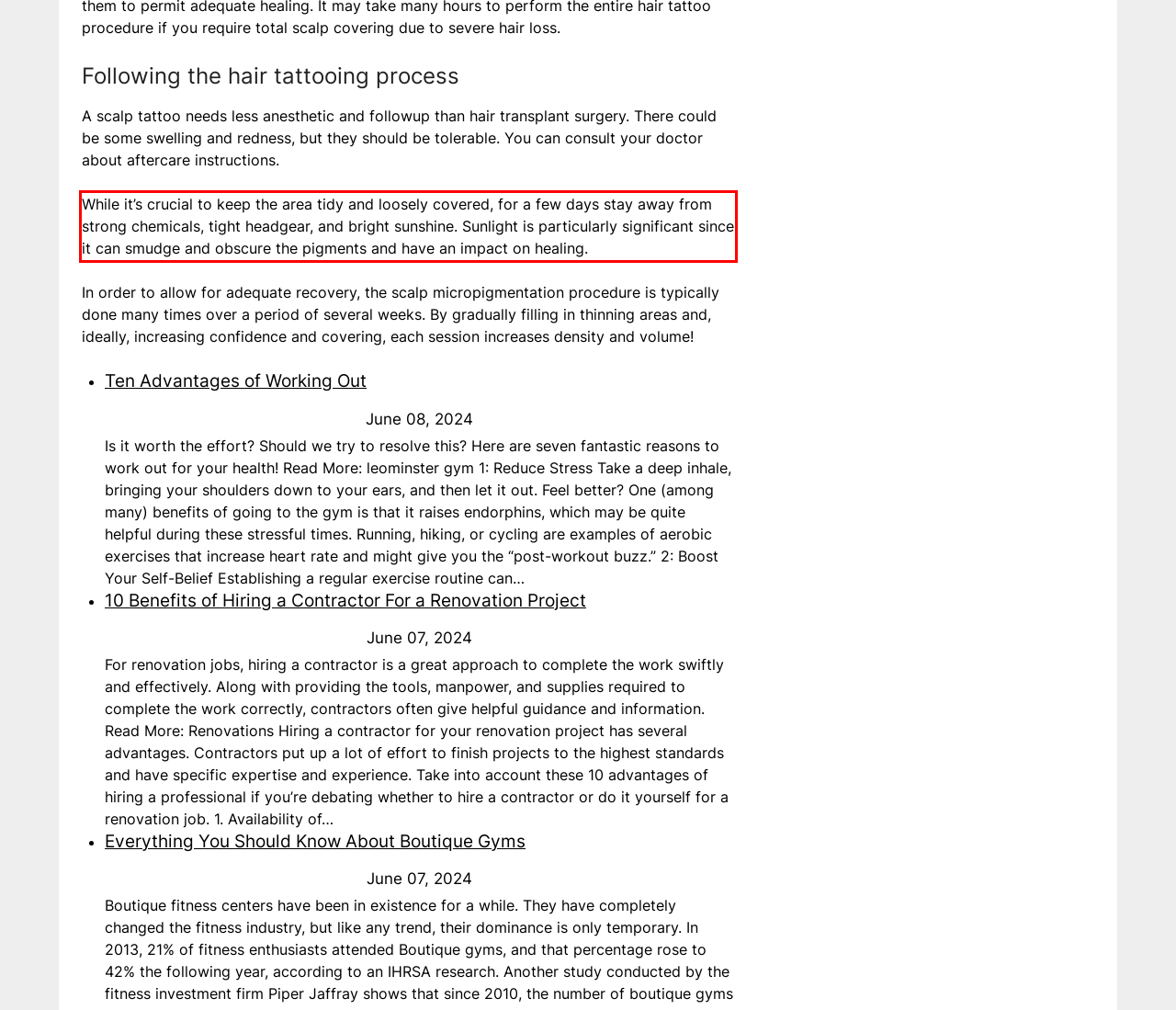You have a screenshot of a webpage with a red bounding box. Identify and extract the text content located inside the red bounding box.

While it’s crucial to keep the area tidy and loosely covered, for a few days stay away from strong chemicals, tight headgear, and bright sunshine. Sunlight is particularly significant since it can smudge and obscure the pigments and have an impact on healing.